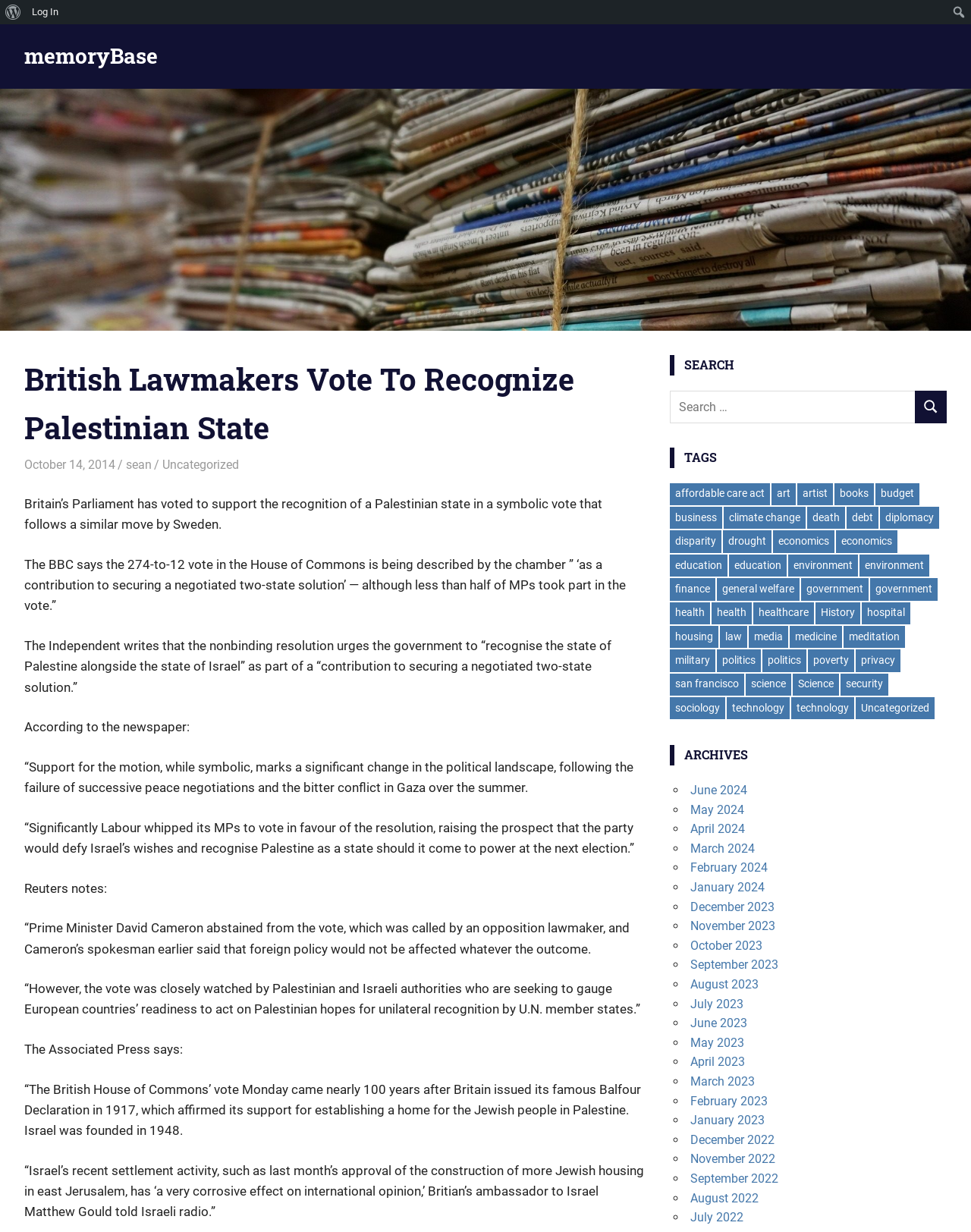Extract the bounding box coordinates of the UI element described: "technology". Provide the coordinates in the format [left, top, right, bottom] with values ranging from 0 to 1.

[0.749, 0.566, 0.813, 0.584]